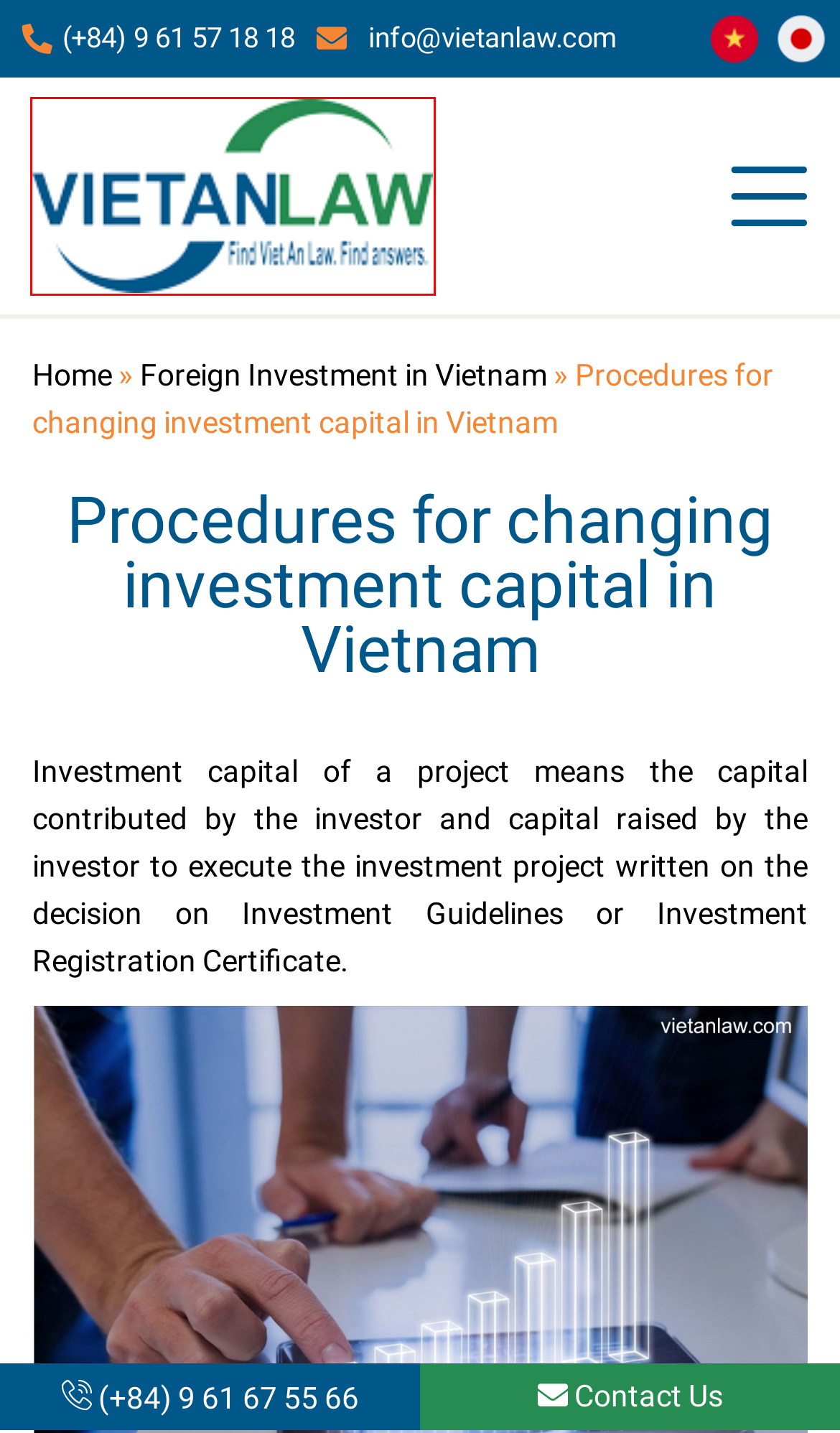You have been given a screenshot of a webpage with a red bounding box around a UI element. Select the most appropriate webpage description for the new webpage that appears after clicking the element within the red bounding box. The choices are:
A. Viet An Law Firm, Intellectual Property Representation, Tax Agent
B. Vietnam Investment: Consultants & Lawyers on FDI, PPP, BCC
C. Công ty luật Việt An: Tư vấn luật, sở hữu, đầu tư, thuế, kế toán
D. Granting investment policy decisions in Vietnam - Viet An Law
E. Establish a business in Vinh Phuc Province - Viet An Law
F. Set up a business in Vietnam for goods processing - Viet An Law
G. Contact Us: Law Firm, Intellectual Property, Tax and Accounting Agent
H. Set up a vaccination clinic business in Vietnam - Viet An Law

A